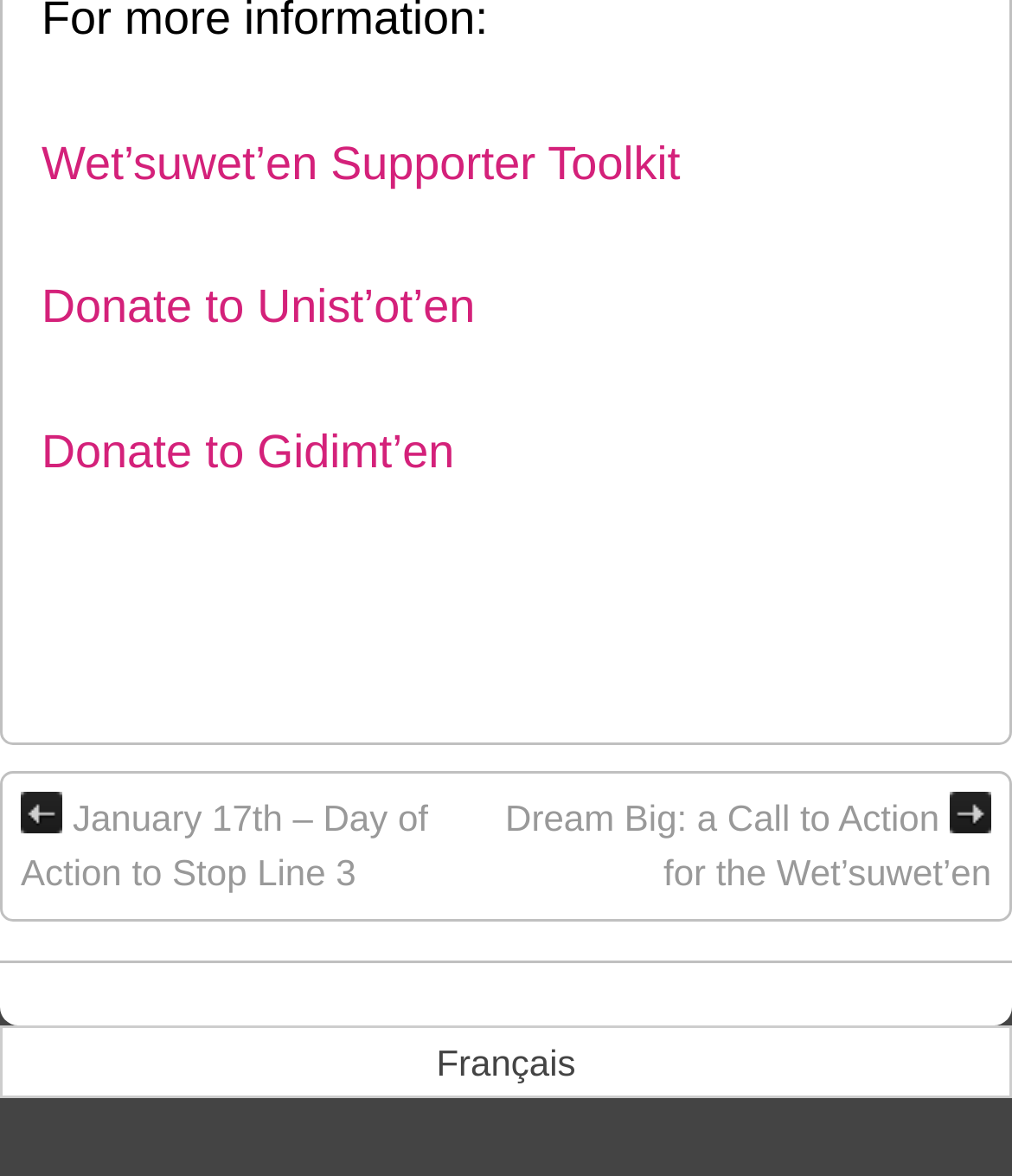Use a single word or phrase to answer the question:
What language option is available?

Français